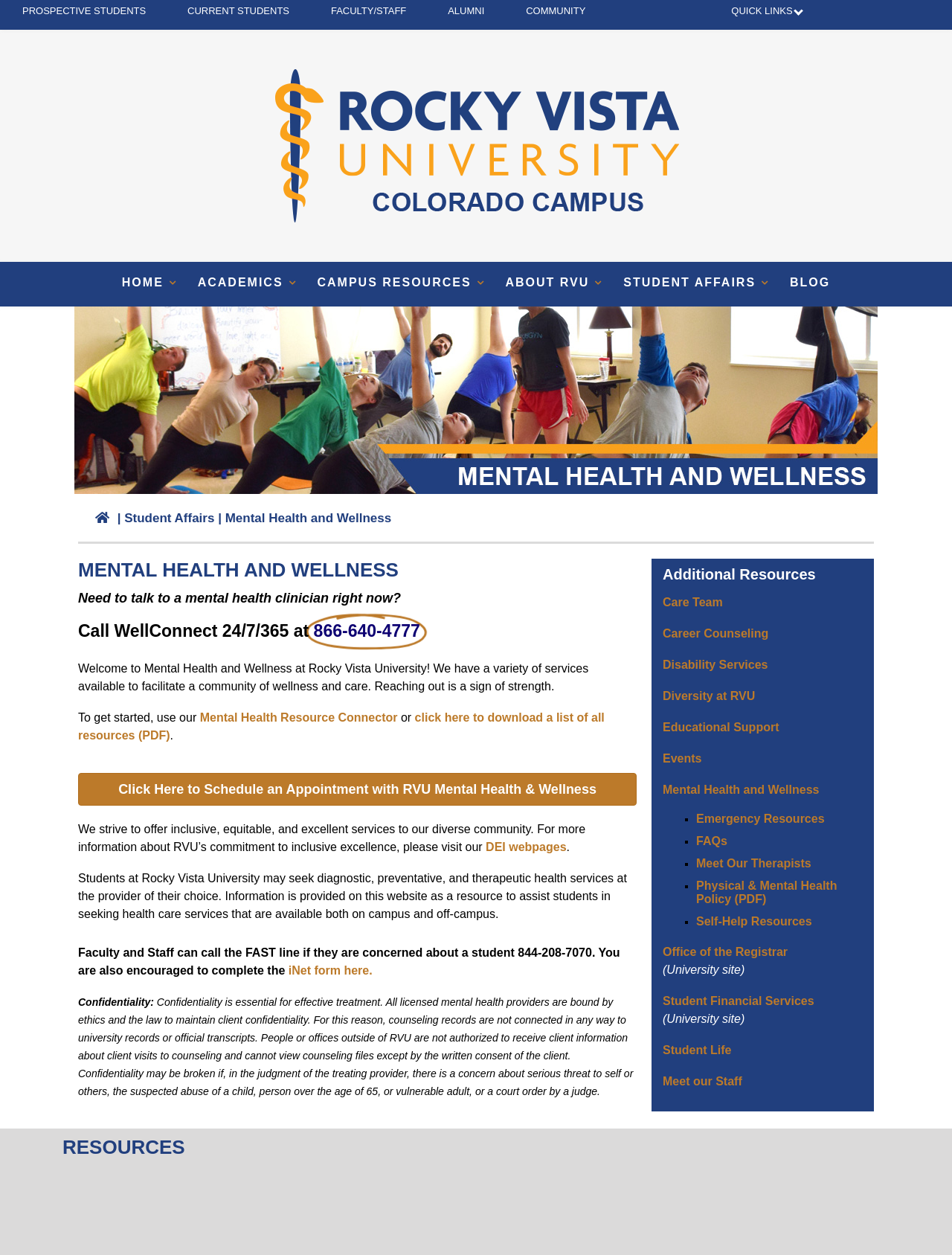What is the purpose of the Mental Health and Wellness page?
Please answer the question with a detailed response using the information from the screenshot.

I inferred this by reading the text 'Welcome to Mental Health and Wellness at Rocky Vista University! We have a variety of services available to facilitate a community of wellness and care.' and the presence of links to mental health resources, which suggests that the page is intended to provide mental health resources to users.